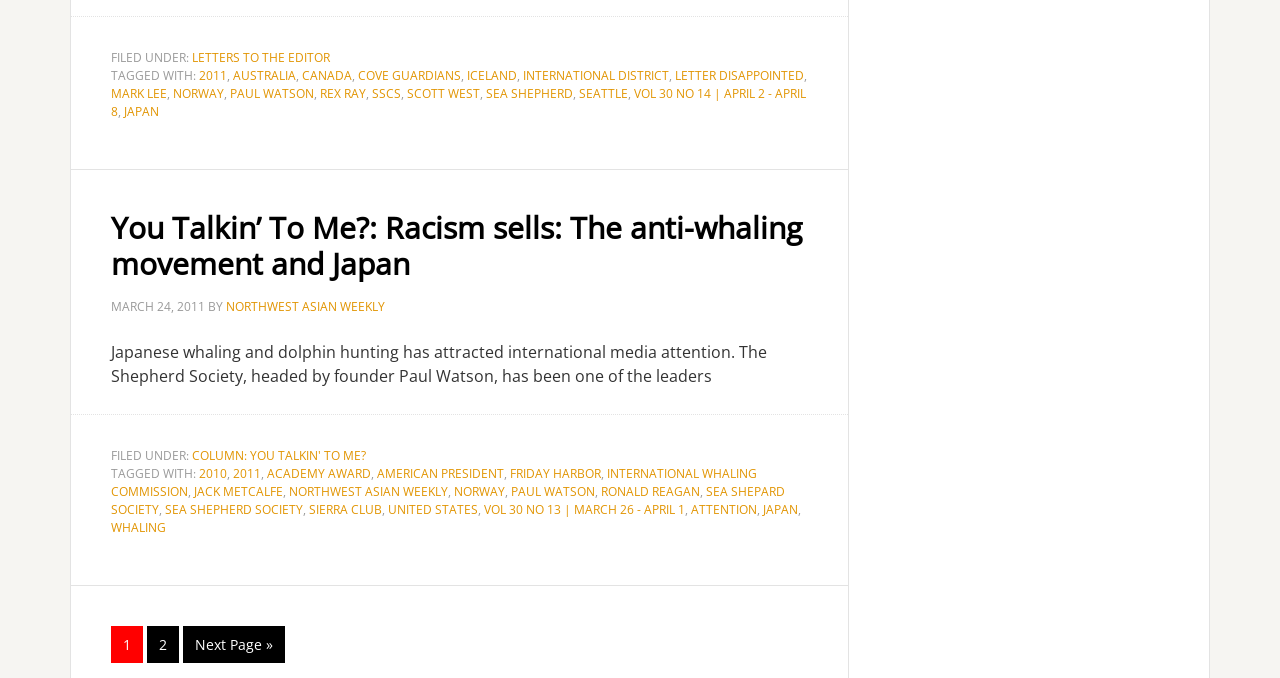Who is the founder of the Sea Shepherd Society?
Using the screenshot, give a one-word or short phrase answer.

Paul Watson